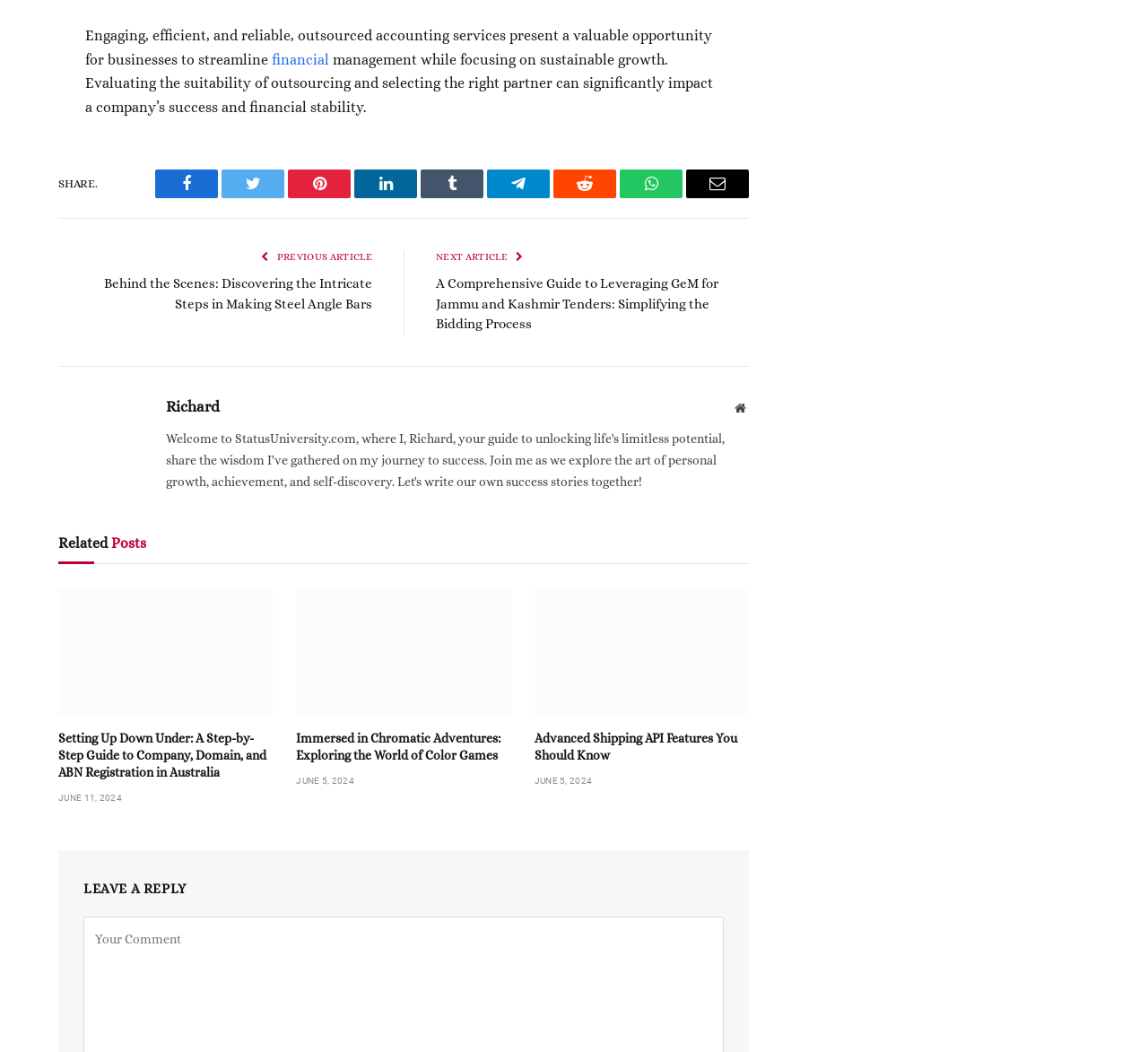Please answer the following question using a single word or phrase: 
What is the title of the second related post?

Immersed in Chromatic Adventures